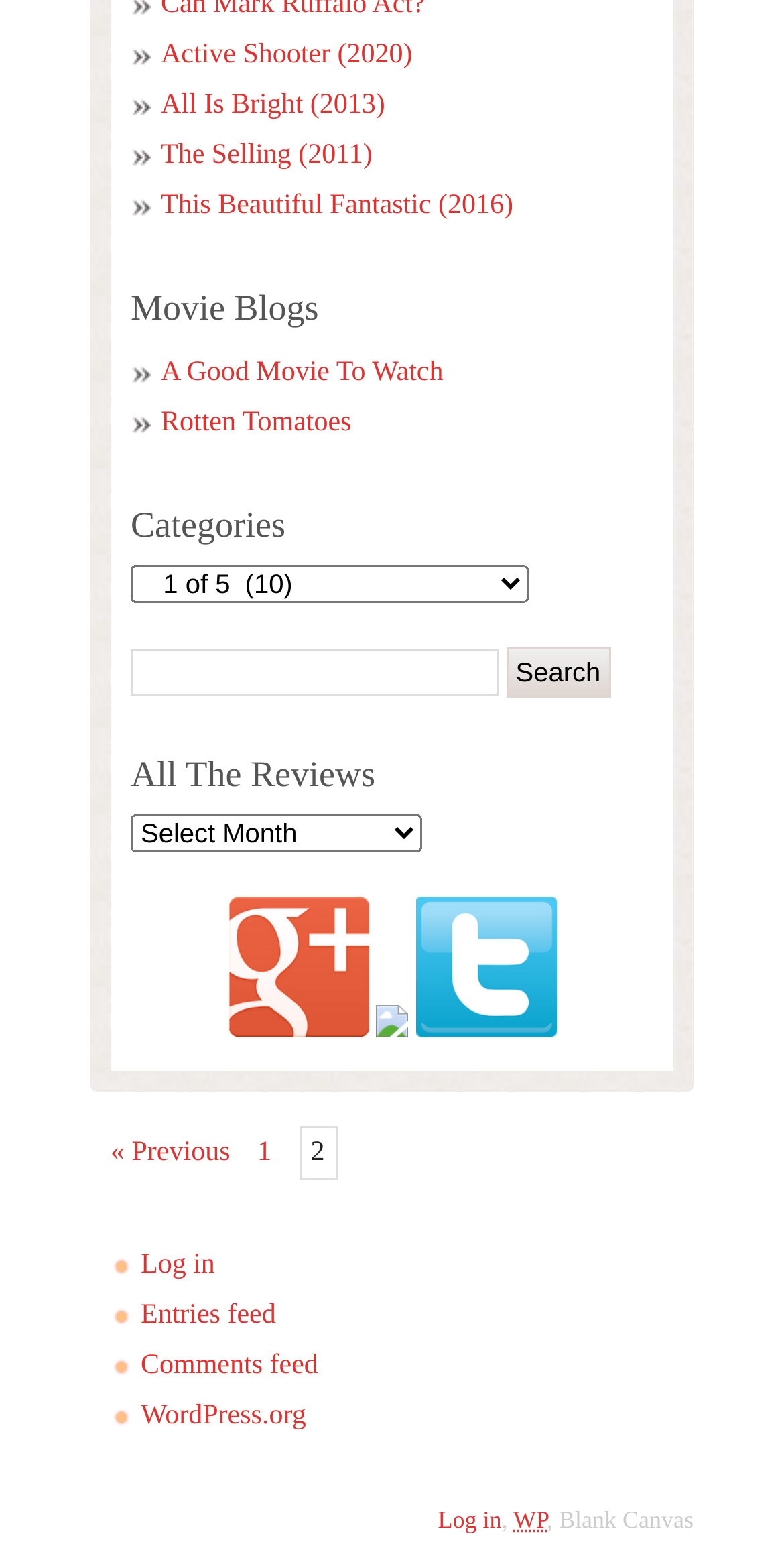Show the bounding box coordinates for the HTML element as described: "This Beautiful Fantastic (2016)".

[0.205, 0.122, 0.655, 0.142]